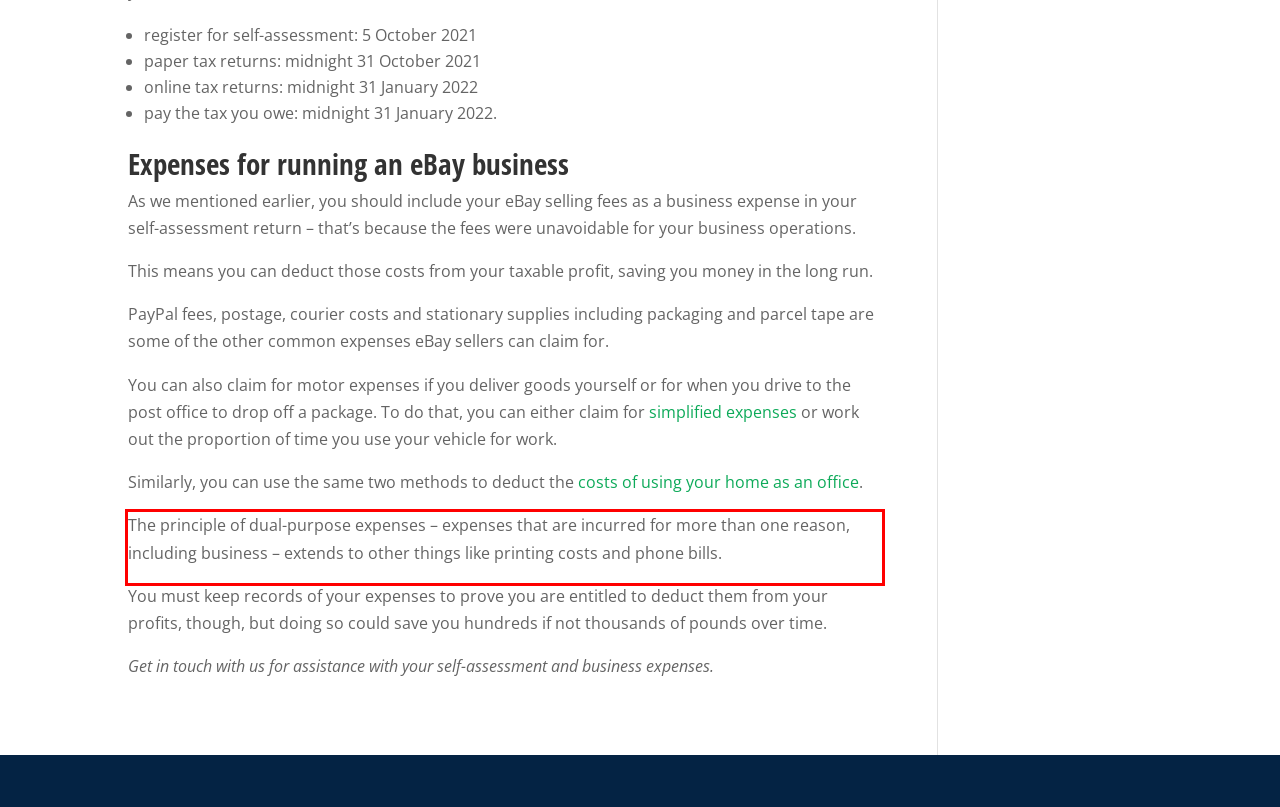Please perform OCR on the UI element surrounded by the red bounding box in the given webpage screenshot and extract its text content.

The principle of dual-purpose expenses – expenses that are incurred for more than one reason, including business – extends to other things like printing costs and phone bills.